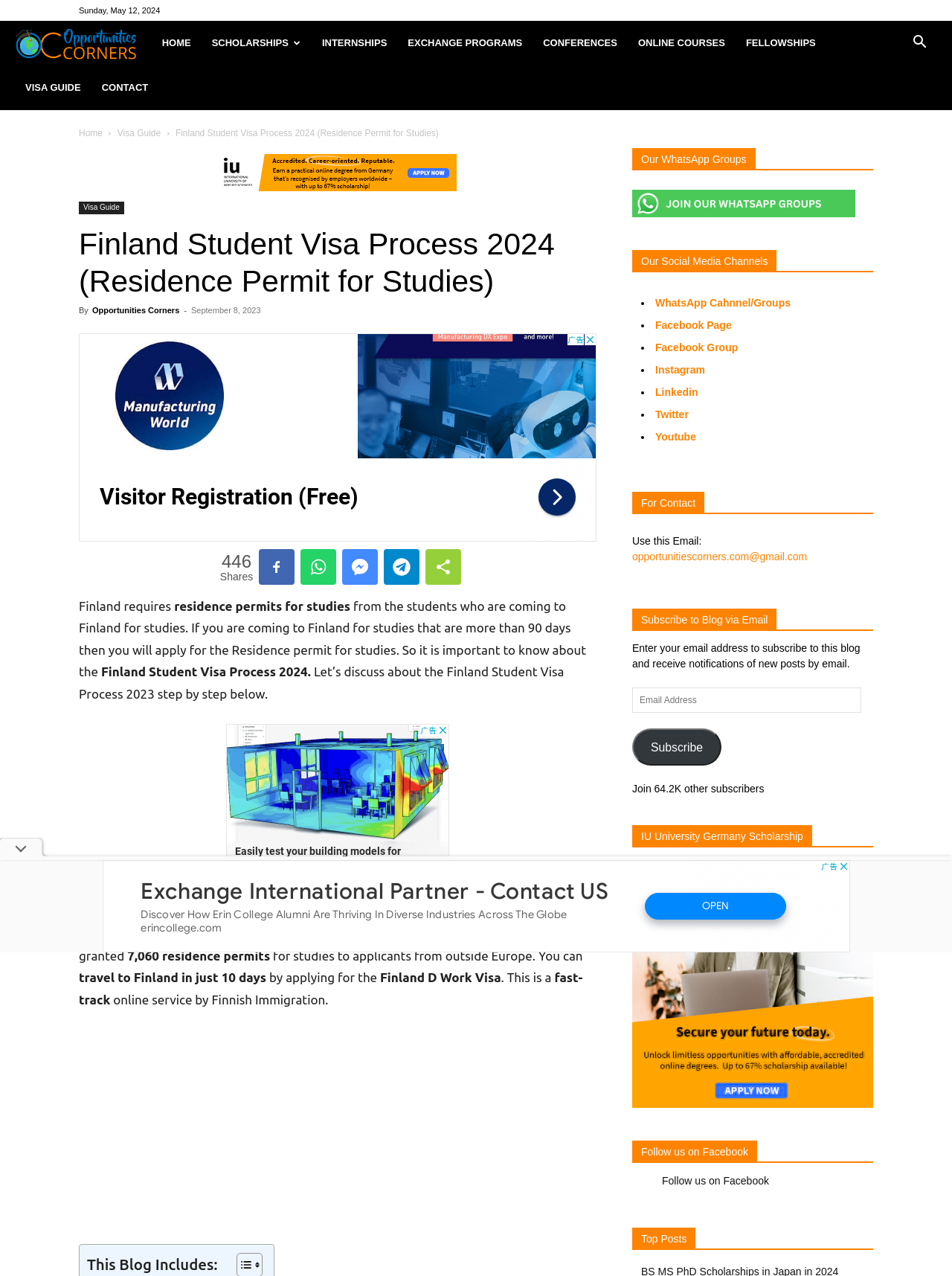How can I contact the website?
Using the image as a reference, give an elaborate response to the question.

I found the contact email by looking at the static text 'Use this Email:' and the link 'opportunitiescorners.com@gmail.com' which is located in the 'For Contact' section.